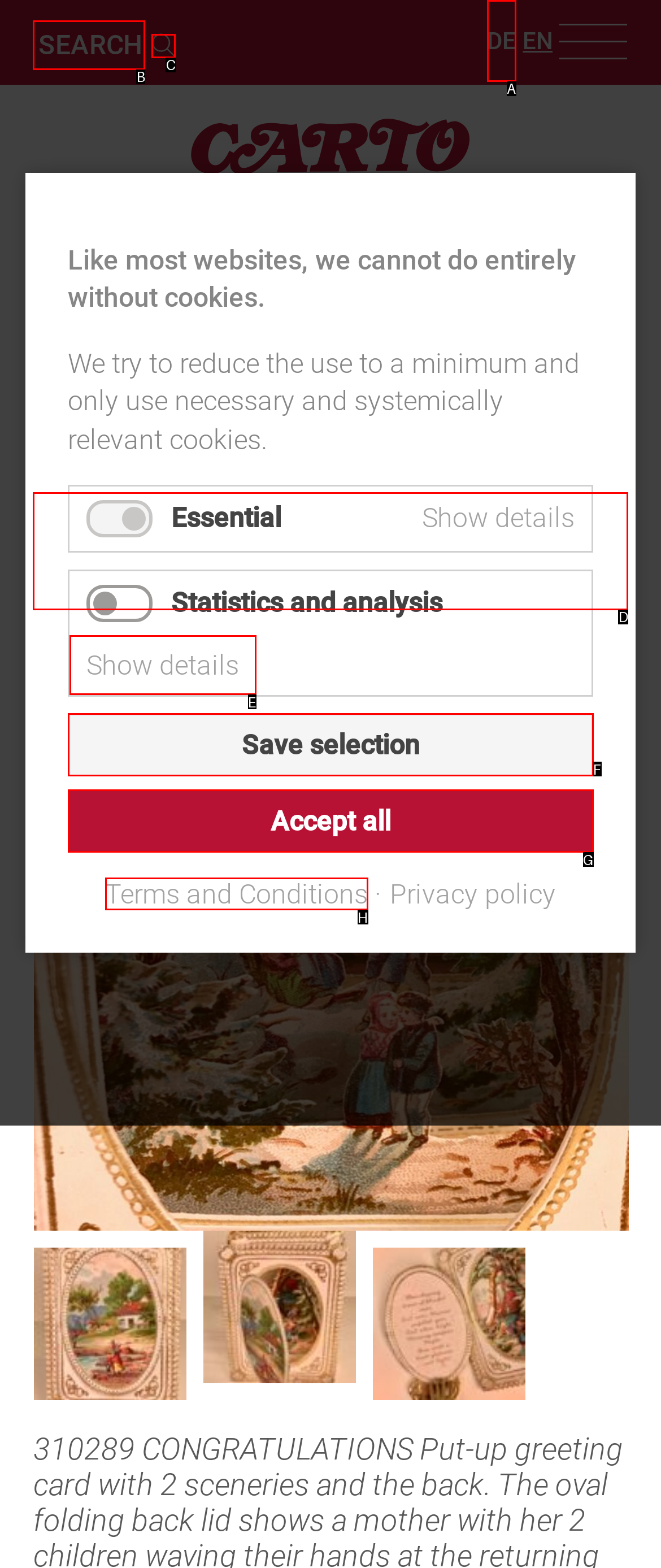Tell me which letter corresponds to the UI element that should be clicked to fulfill this instruction: View family idyllic place
Answer using the letter of the chosen option directly.

D